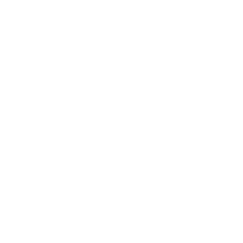Provide an in-depth description of the image you see.

The image features a product associated with the title "LEZYNE STICK DRIVE TBD REAR LIGHT." This rear light is prominently labeled as part of the “New Arrivals” section, indicating it is a recent addition to the product lineup. The image highlights the light's features, making it an appealing option for customers seeking reliable road and off-road illumination. The product is sold for 550, with a notice of a 17% discount available. Additionally, promotional text encourages customers to explore flexible payment options under the "BUY NOW, PAY LATER" program, making it easier to purchase.